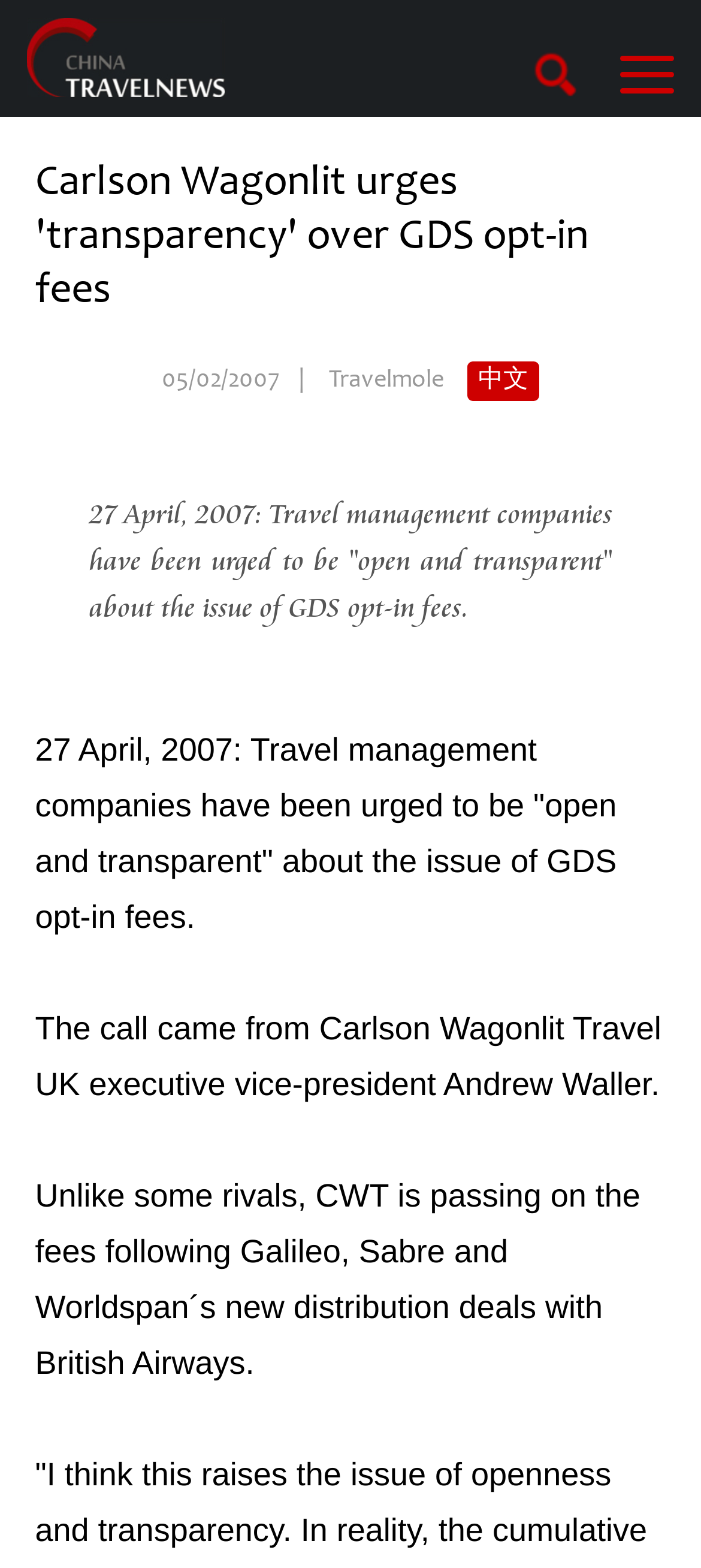What is the language of the linked webpage?
Using the image, elaborate on the answer with as much detail as possible.

I found the language of the linked webpage by looking at the link element with the content '中文' which is located at the top of the webpage, indicating that the linked webpage is in Chinese.